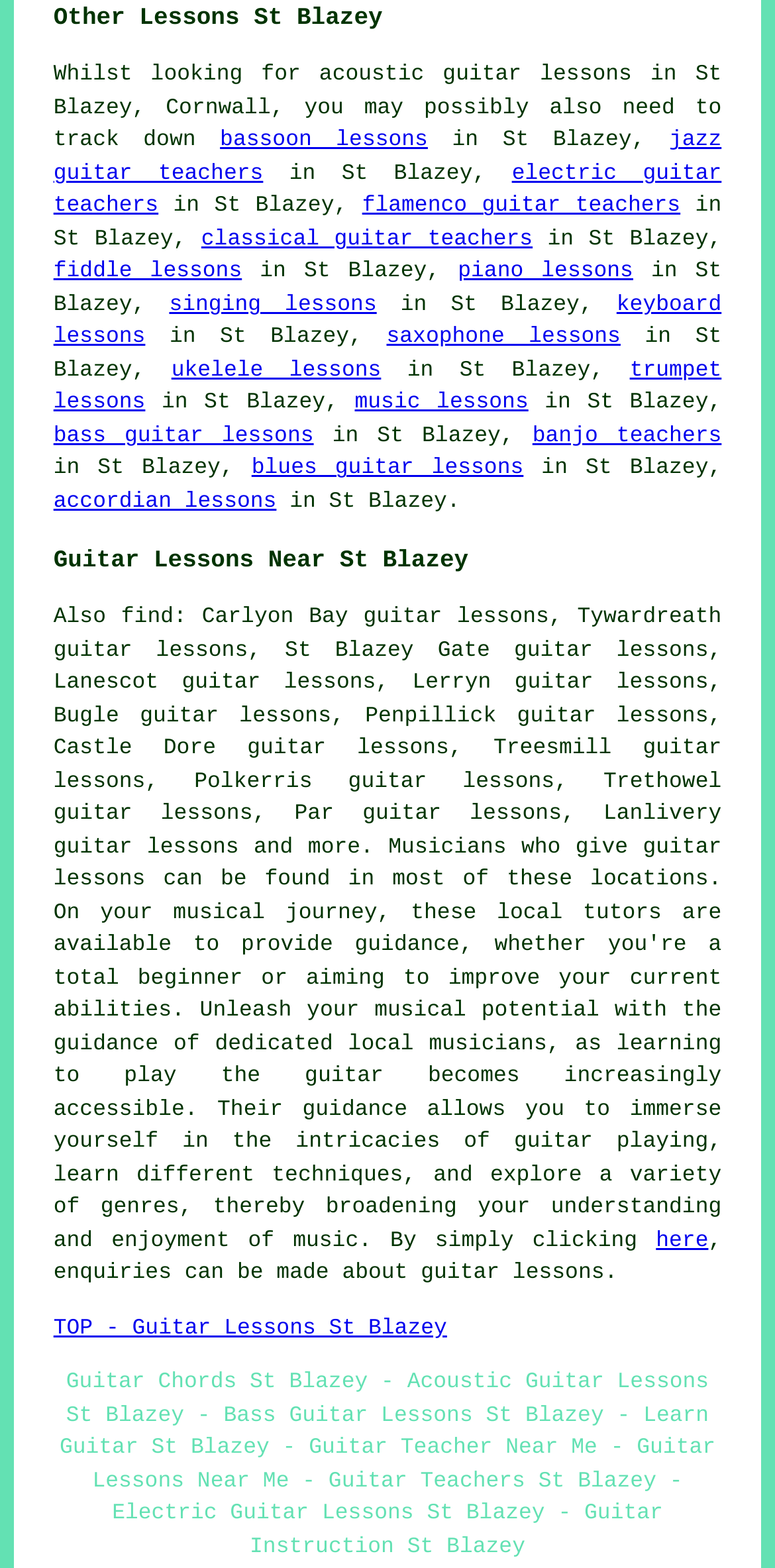Identify the bounding box coordinates of the region that needs to be clicked to carry out this instruction: "view guitar lessons near St Blazey". Provide these coordinates as four float numbers ranging from 0 to 1, i.e., [left, top, right, bottom].

[0.069, 0.347, 0.931, 0.369]